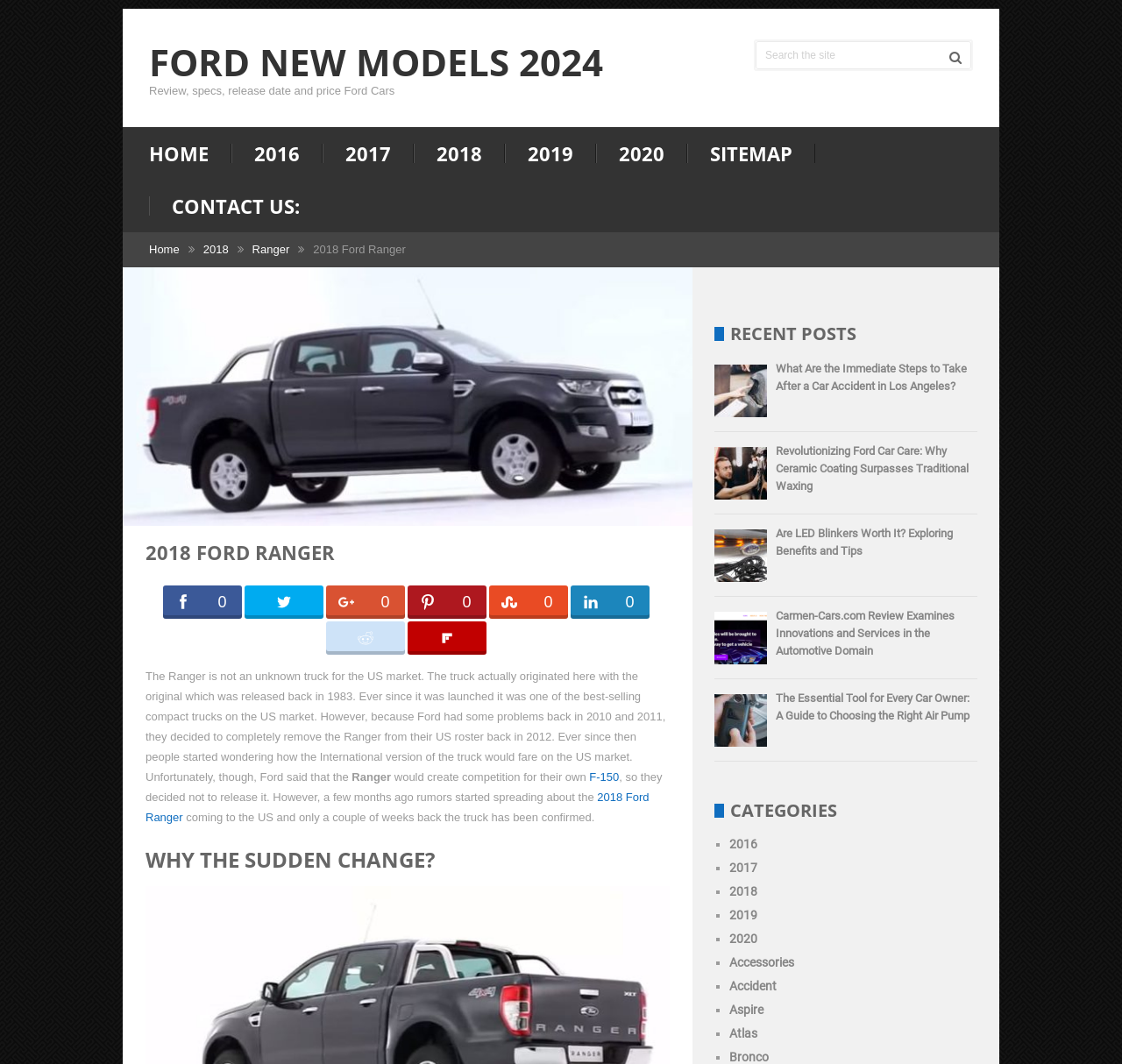Respond to the following question with a brief word or phrase:
How many years are listed in the 'CATEGORIES' section of the webpage?

5